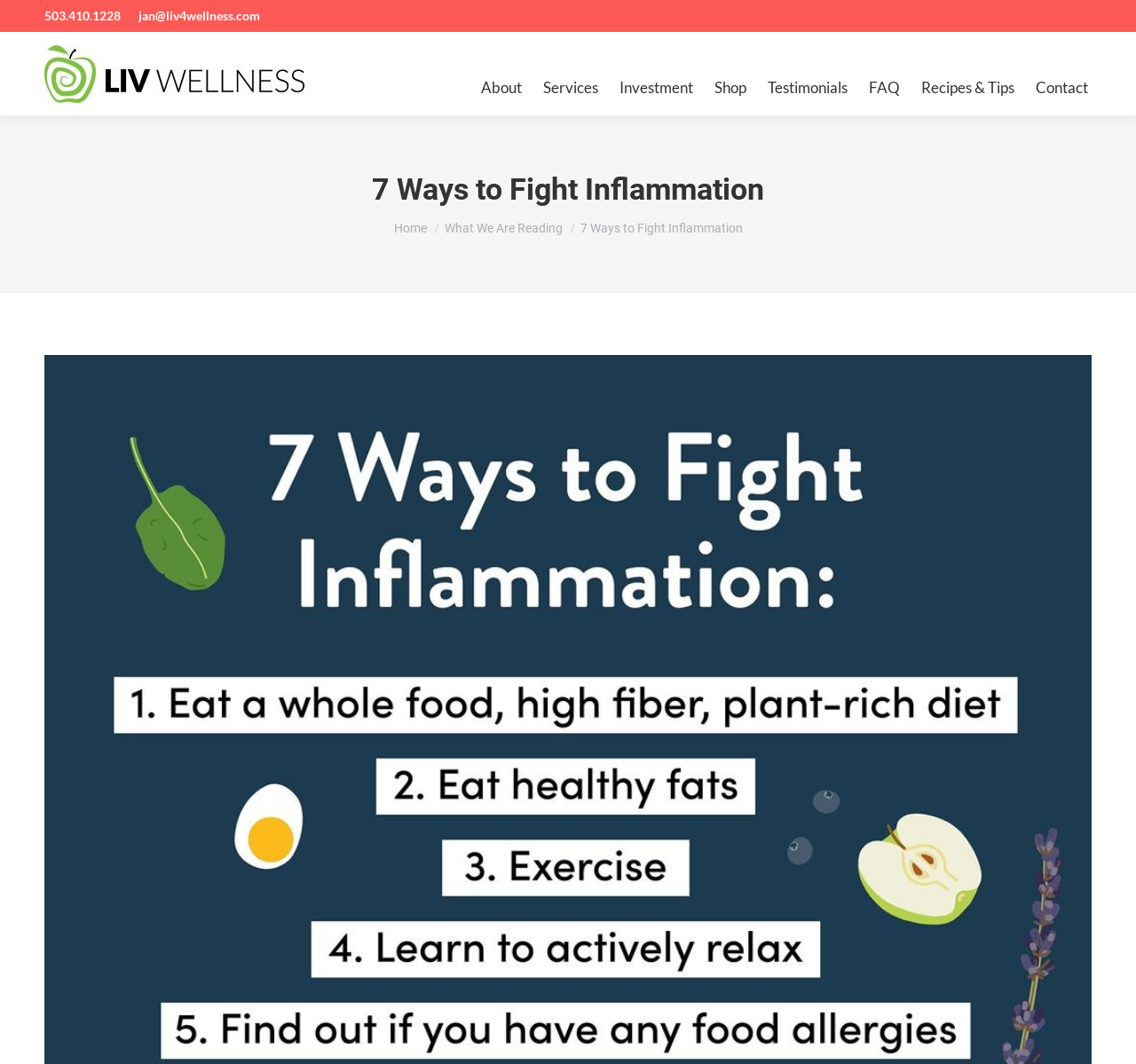Identify the bounding box coordinates for the element you need to click to achieve the following task: "contact Liv Wellness". Provide the bounding box coordinates as four float numbers between 0 and 1, in the form [left, top, right, bottom].

[0.909, 0.045, 0.961, 0.115]